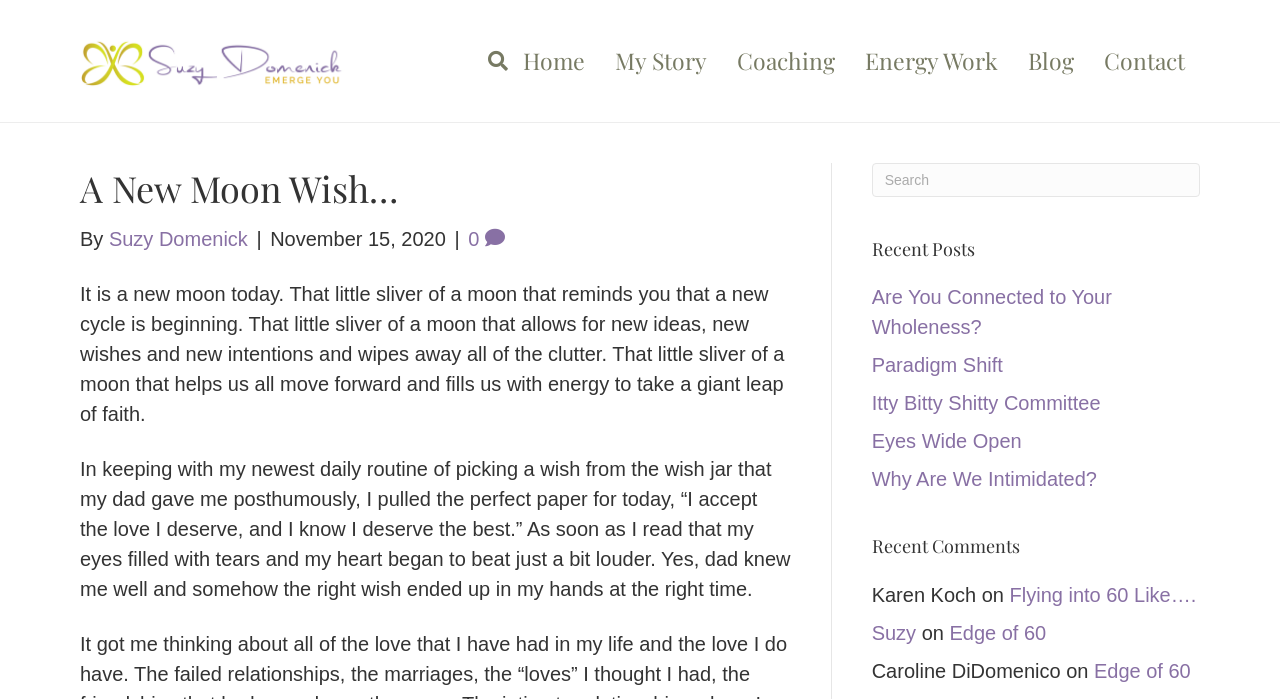Pinpoint the bounding box coordinates of the clickable area needed to execute the instruction: "Click on the 'Home' link". The coordinates should be specified as four float numbers between 0 and 1, i.e., [left, top, right, bottom].

[0.397, 0.043, 0.469, 0.132]